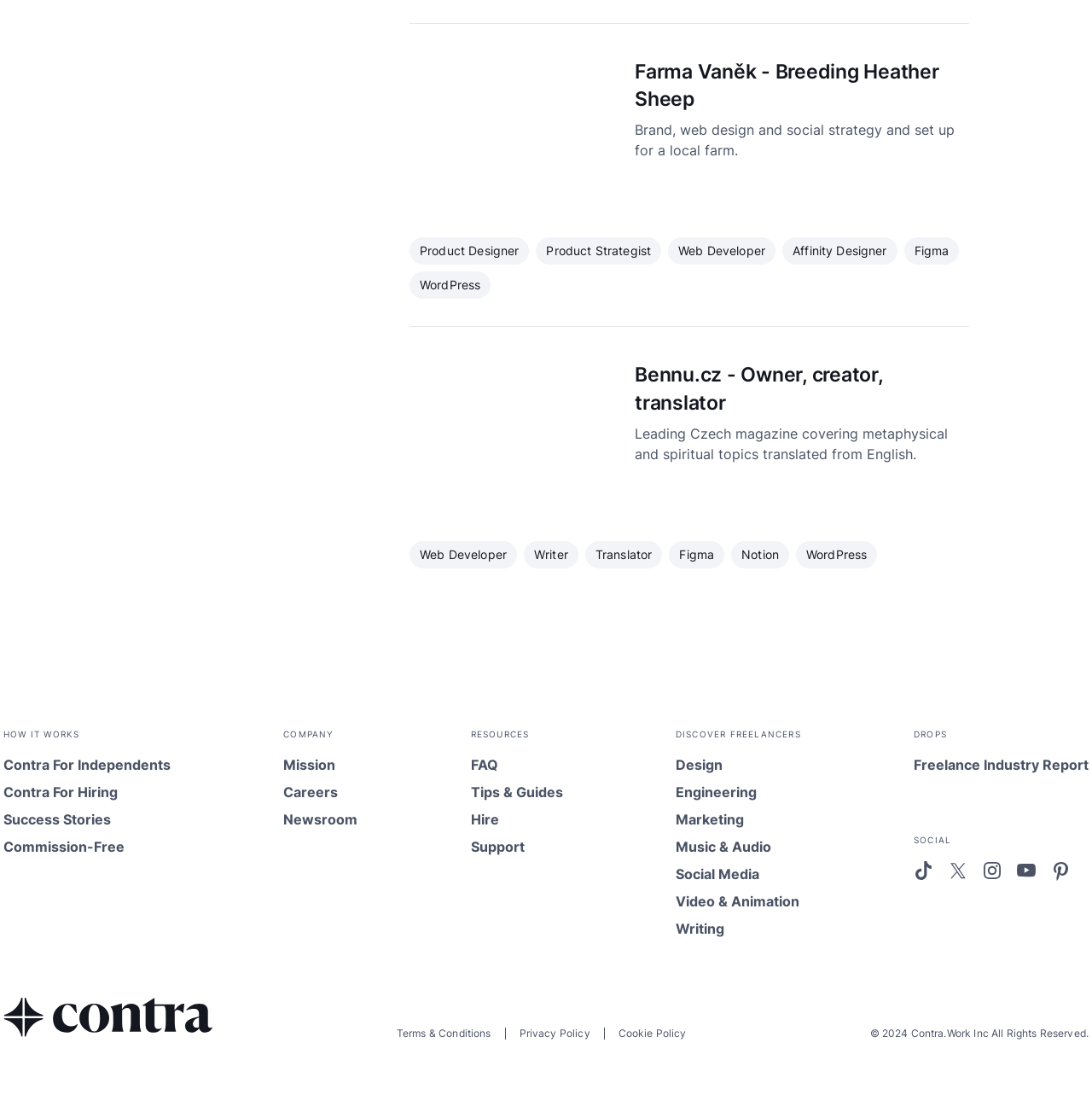What is the company name?
Refer to the screenshot and respond with a concise word or phrase.

Contra.Work Inc